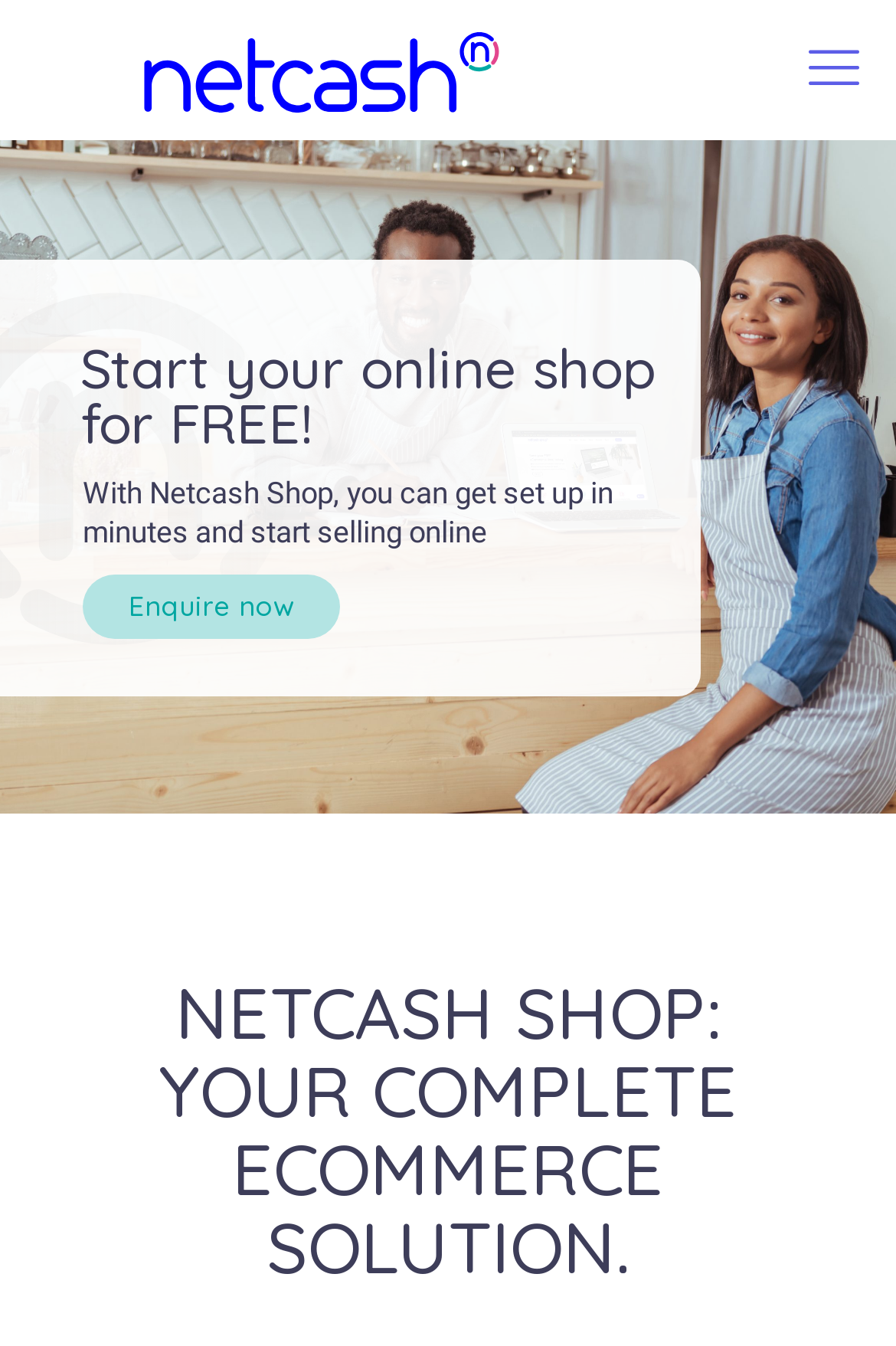What is the name of the online shop platform?
From the details in the image, provide a complete and detailed answer to the question.

The name of the online shop platform can be found in the link element with the text 'Netcash Shop' and also in the image element with the same text, which suggests that it is the main platform being promoted on this webpage.